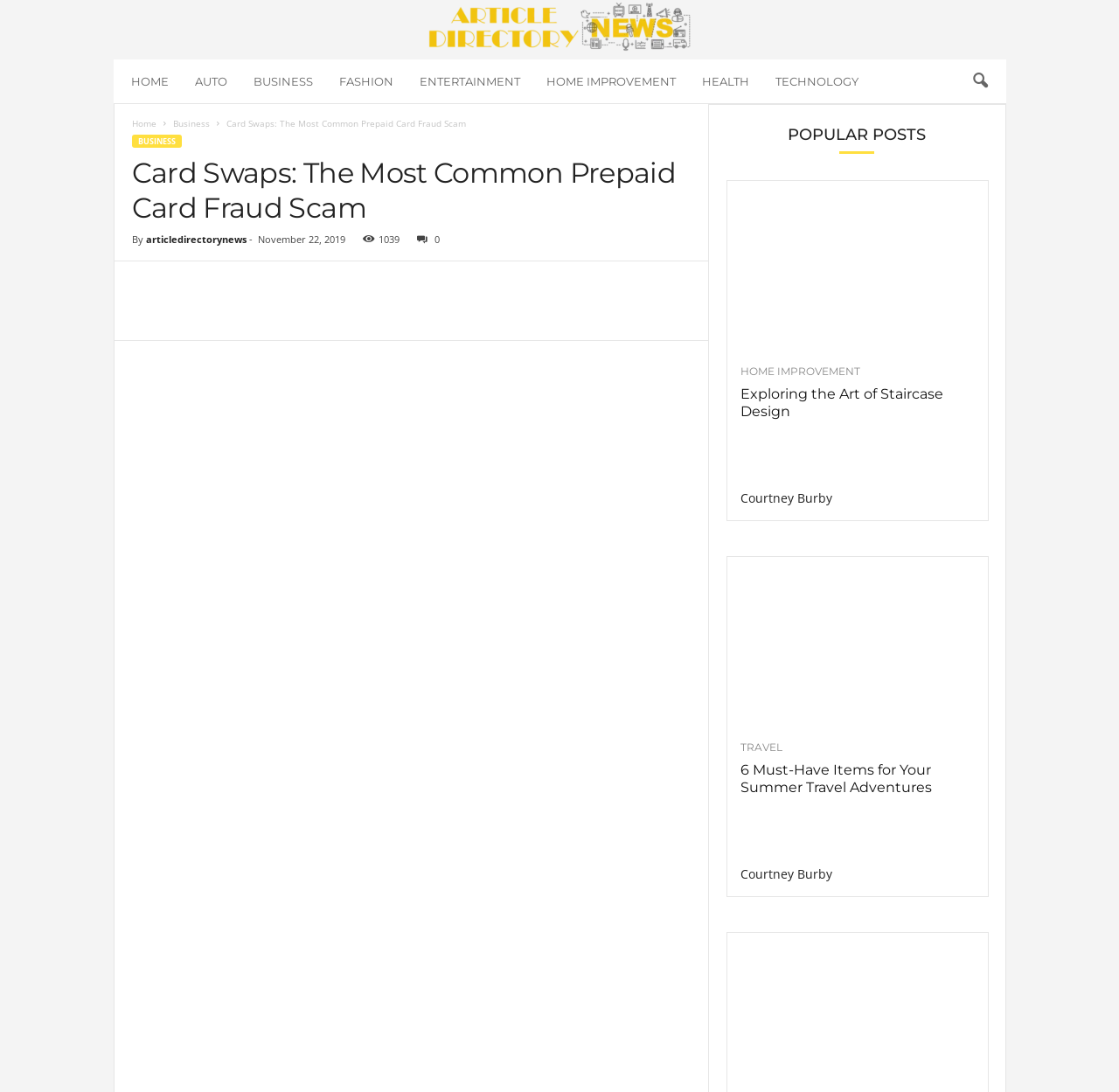Determine the bounding box coordinates for the area that should be clicked to carry out the following instruction: "go to BUSINESS page".

[0.154, 0.094, 0.187, 0.106]